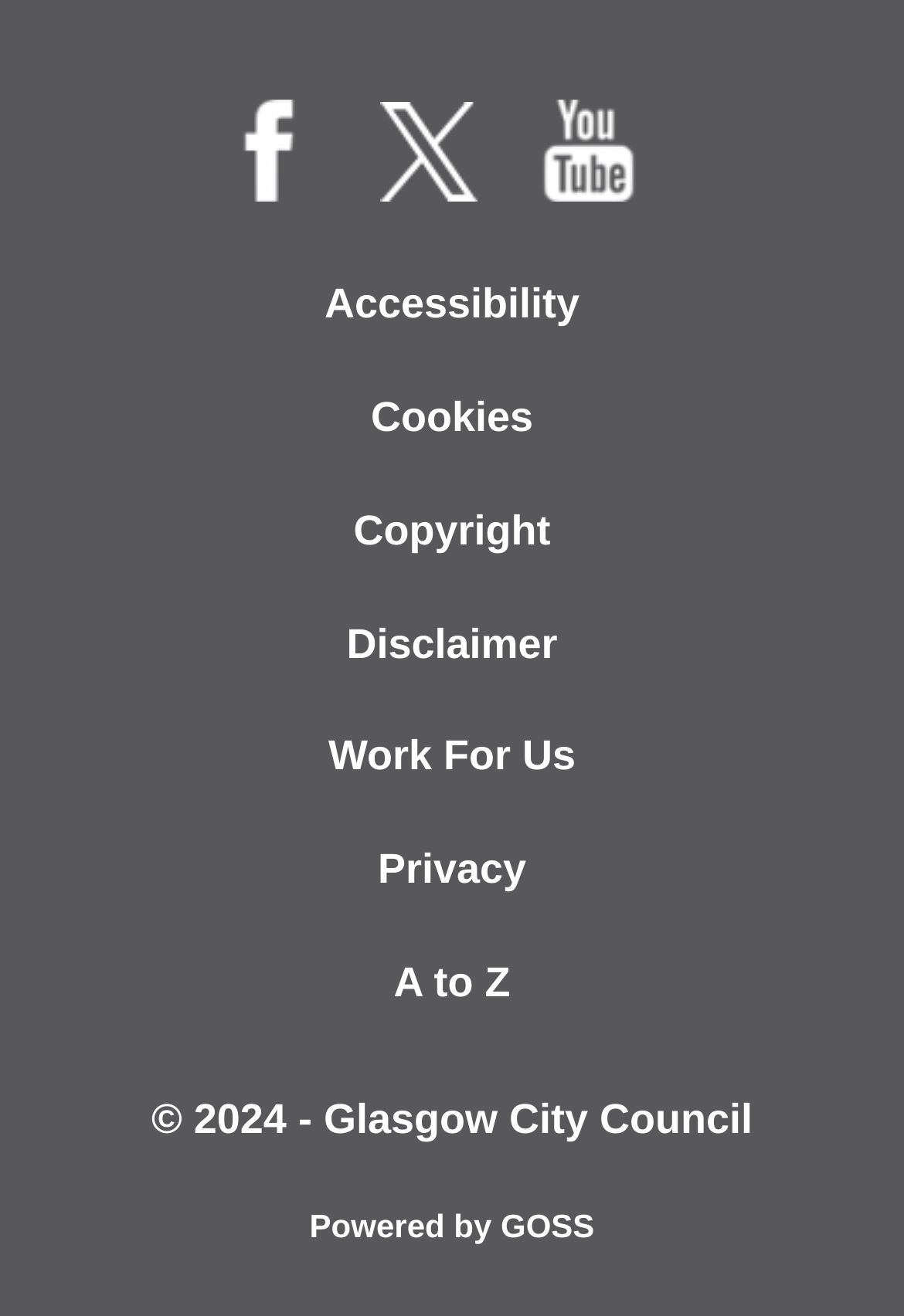Find the bounding box coordinates of the element you need to click on to perform this action: 'go to Work For Us'. The coordinates should be represented by four float values between 0 and 1, in the format [left, top, right, bottom].

[0.087, 0.533, 0.913, 0.618]